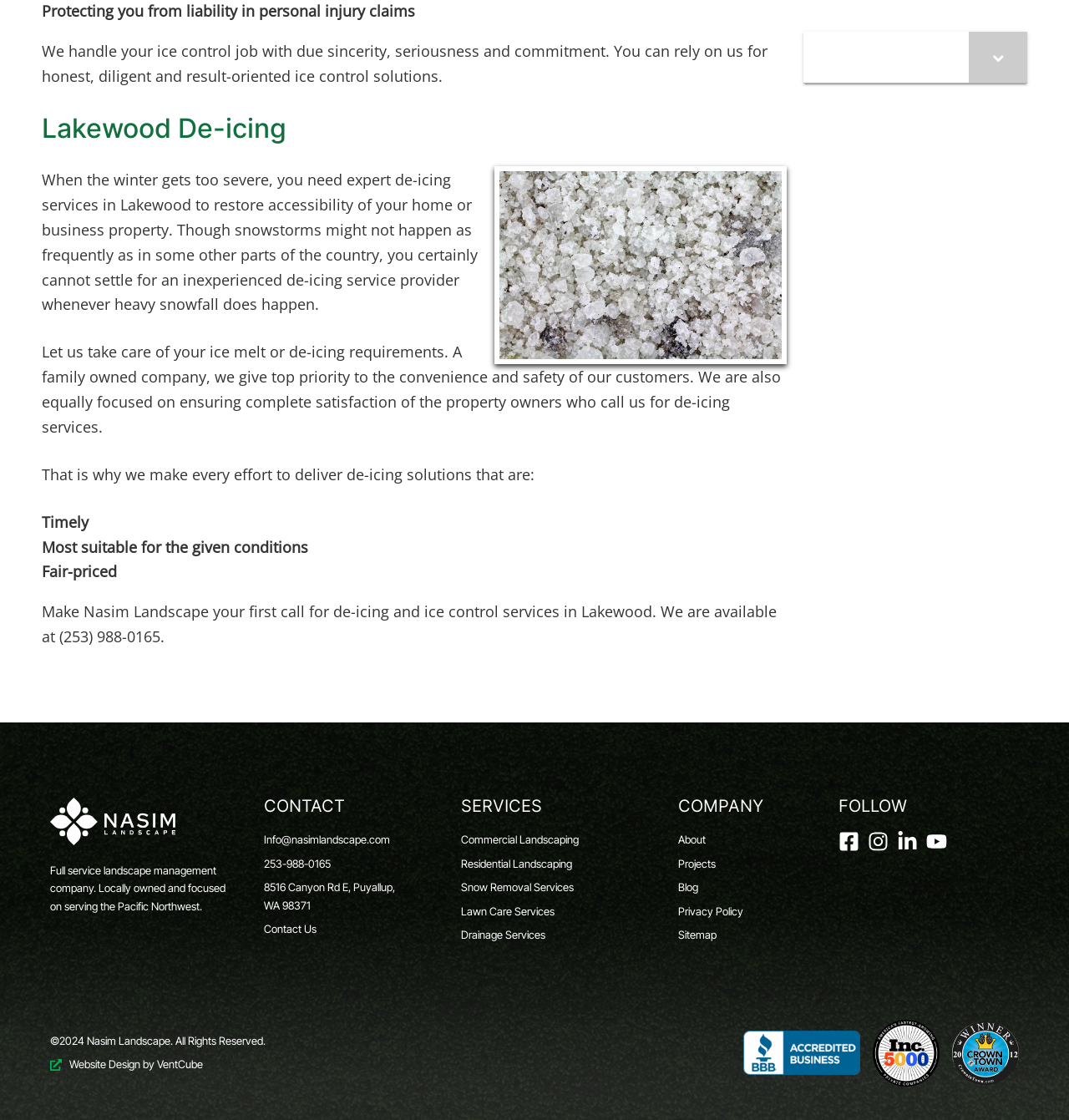Find the bounding box coordinates for the area that must be clicked to perform this action: "Click the 'Areas We Serve Toggle Submenu' button".

[0.752, 0.029, 0.961, 0.075]